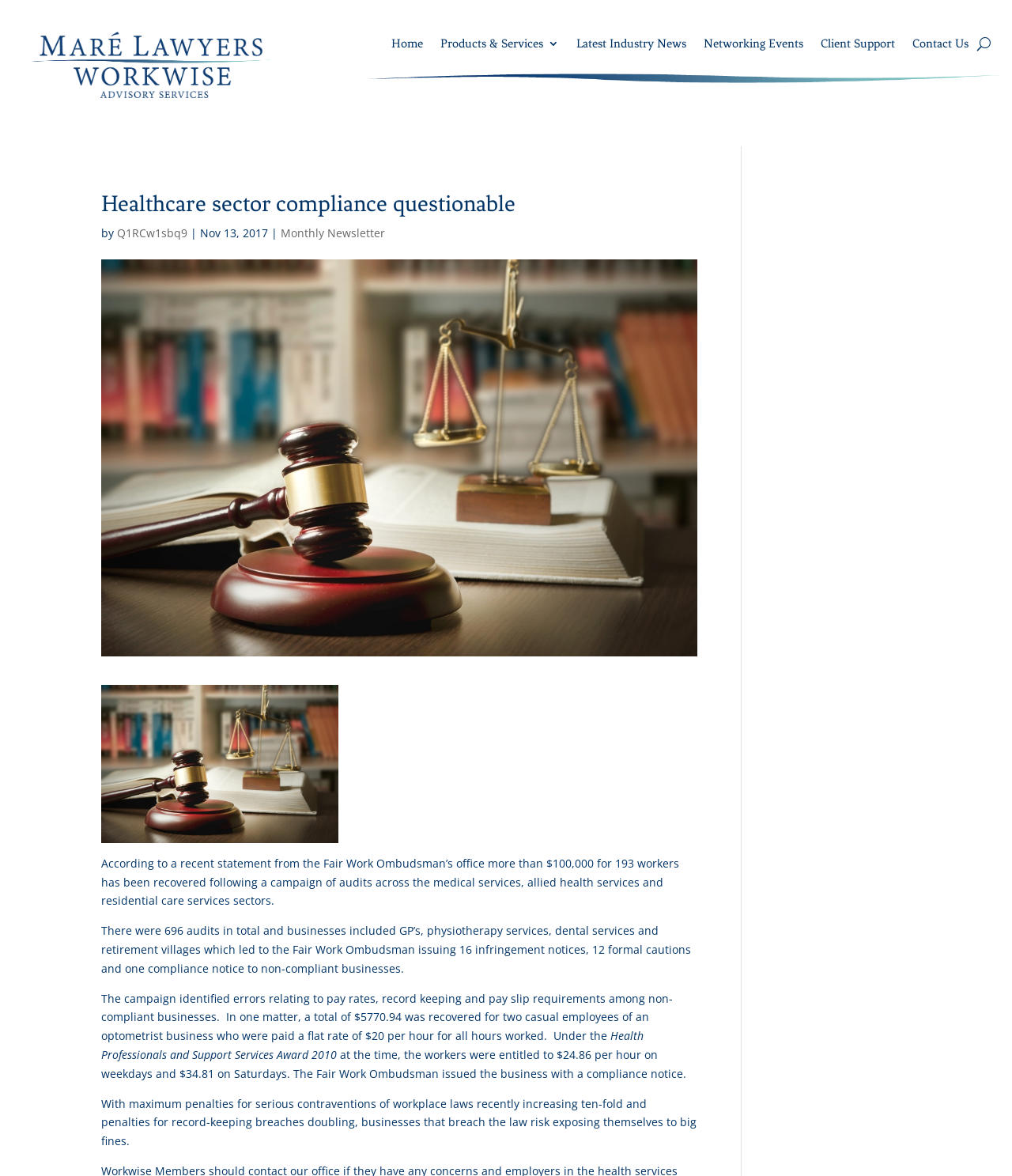Kindly provide the bounding box coordinates of the section you need to click on to fulfill the given instruction: "Learn more about affiliate commission".

None